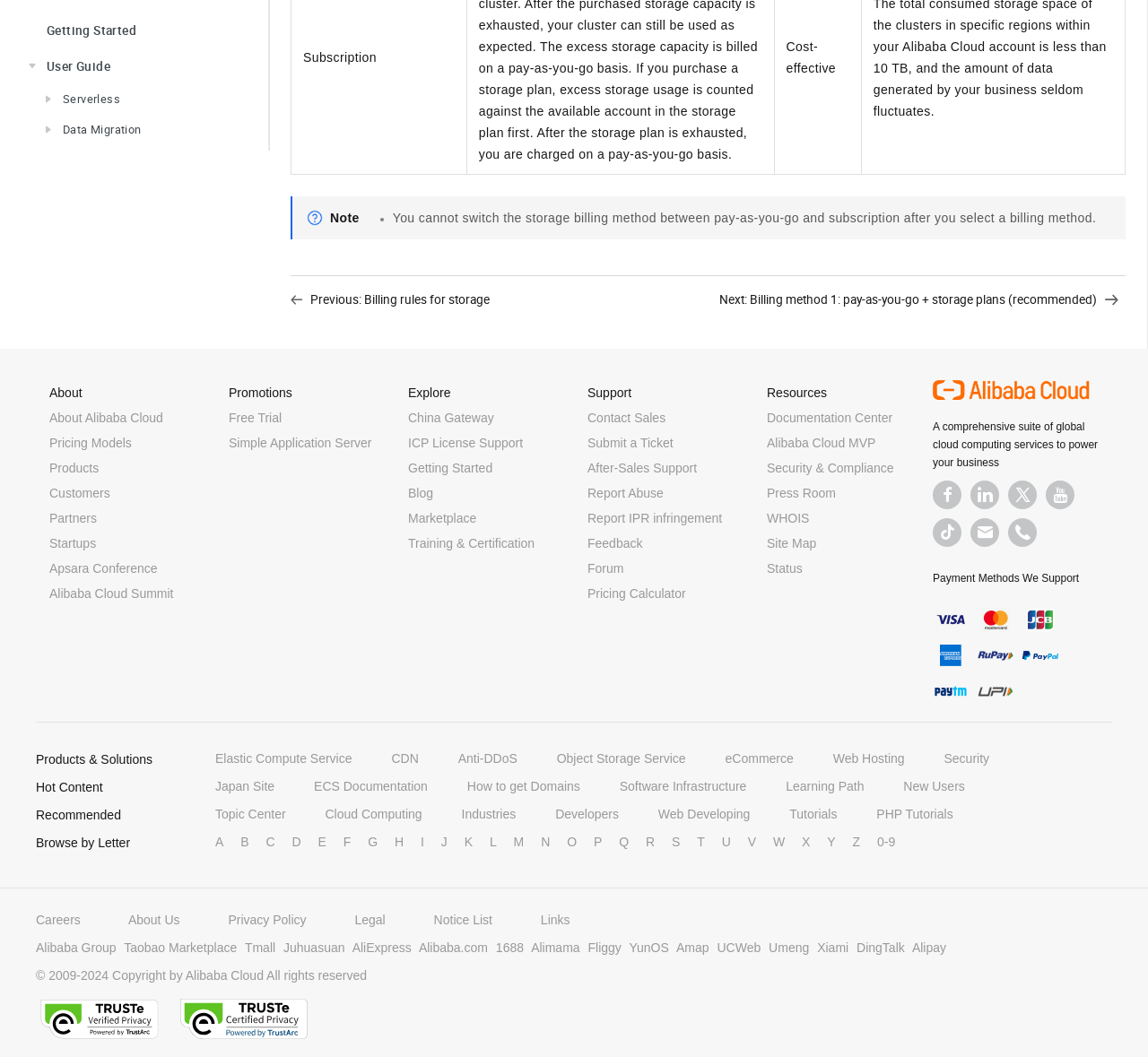Extract the bounding box coordinates for the described element: "Blog". The coordinates should be represented as four float numbers between 0 and 1: [left, top, right, bottom].

[0.355, 0.46, 0.377, 0.473]